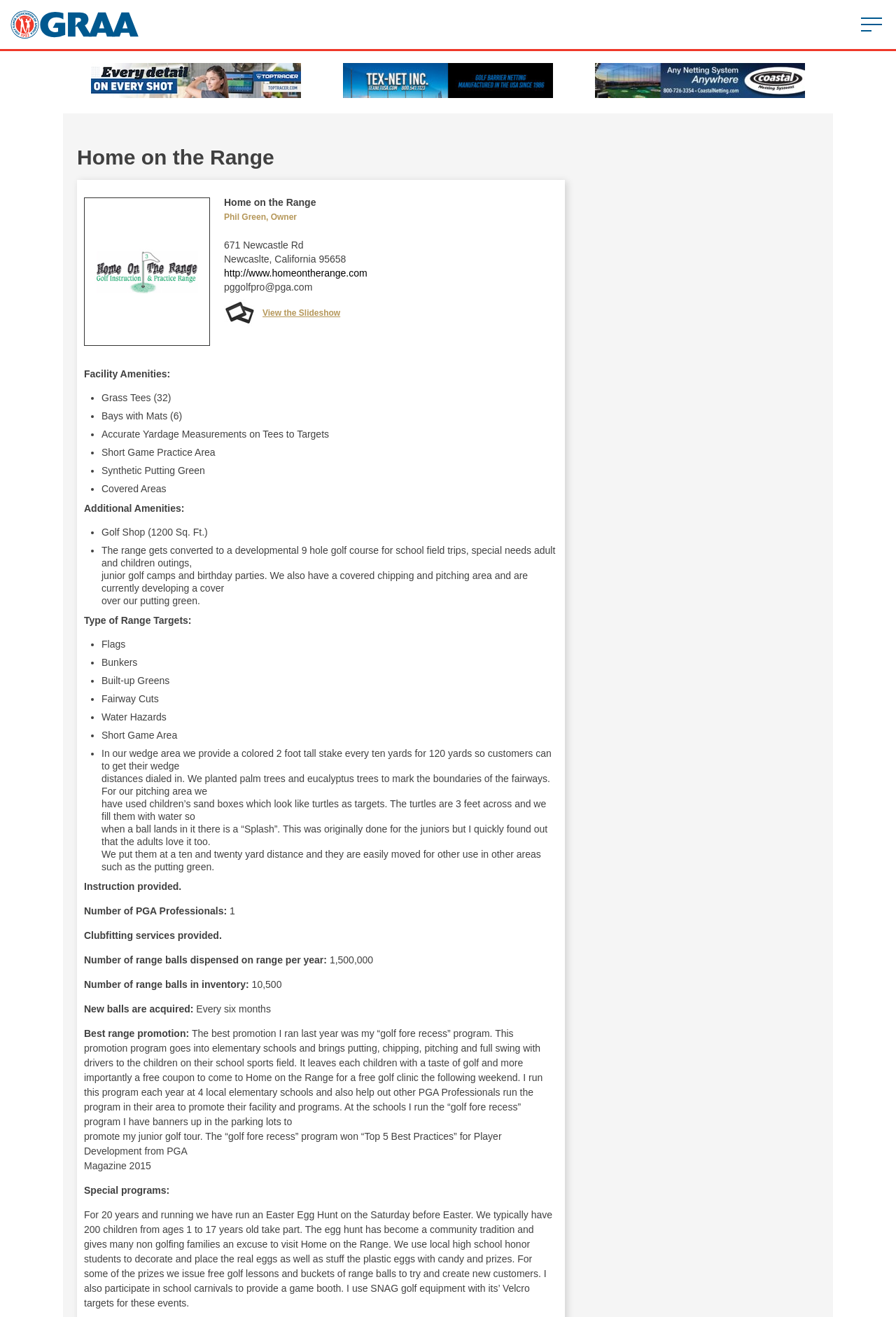Find the bounding box coordinates corresponding to the UI element with the description: "http://www.homeontherange.com". The coordinates should be formatted as [left, top, right, bottom], with values as floats between 0 and 1.

[0.25, 0.203, 0.41, 0.212]